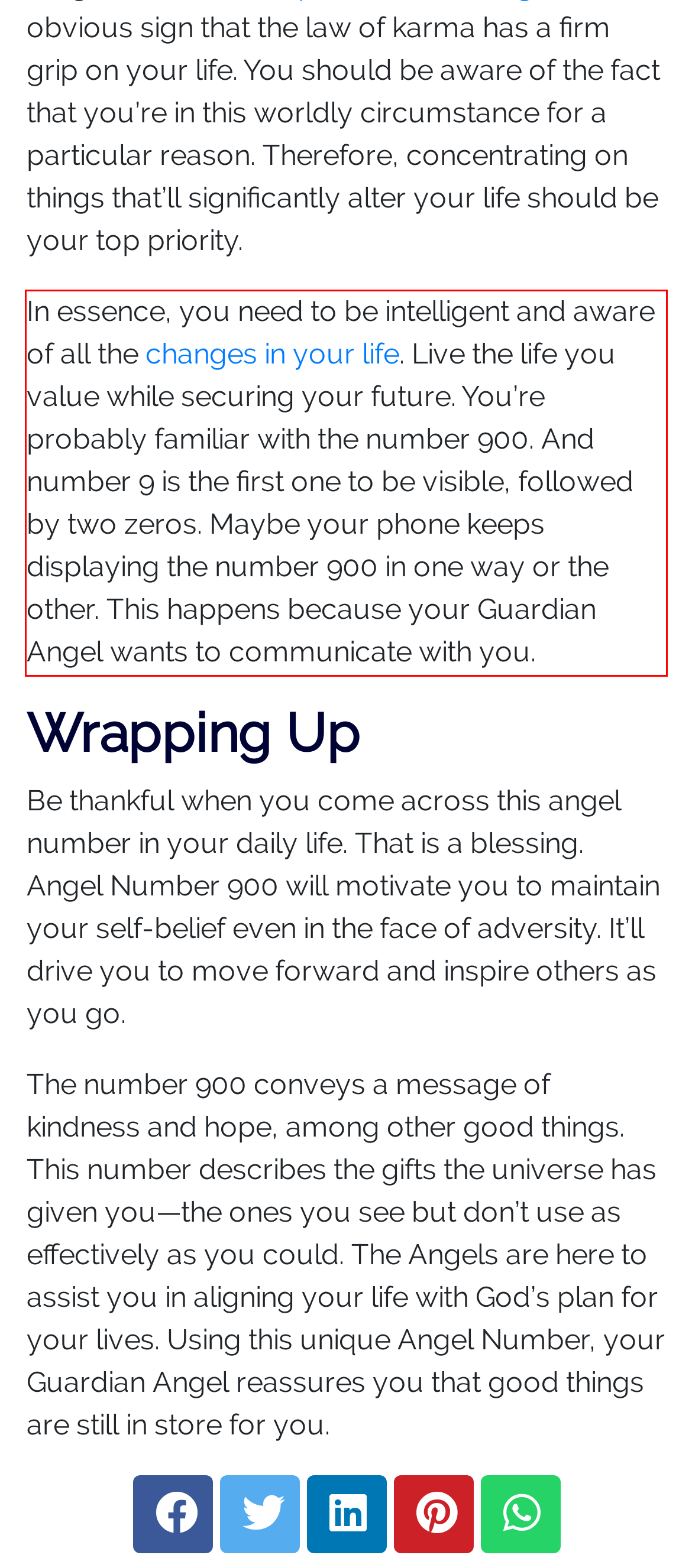Using the provided webpage screenshot, identify and read the text within the red rectangle bounding box.

In essence, you need to be intelligent and aware of all the changes in your life. Live the life you value while securing your future. You’re probably familiar with the number 900. And number 9 is the first one to be visible, followed by two zeros. Maybe your phone keeps displaying the number 900 in one way or the other. This happens because your Guardian Angel wants to communicate with you.